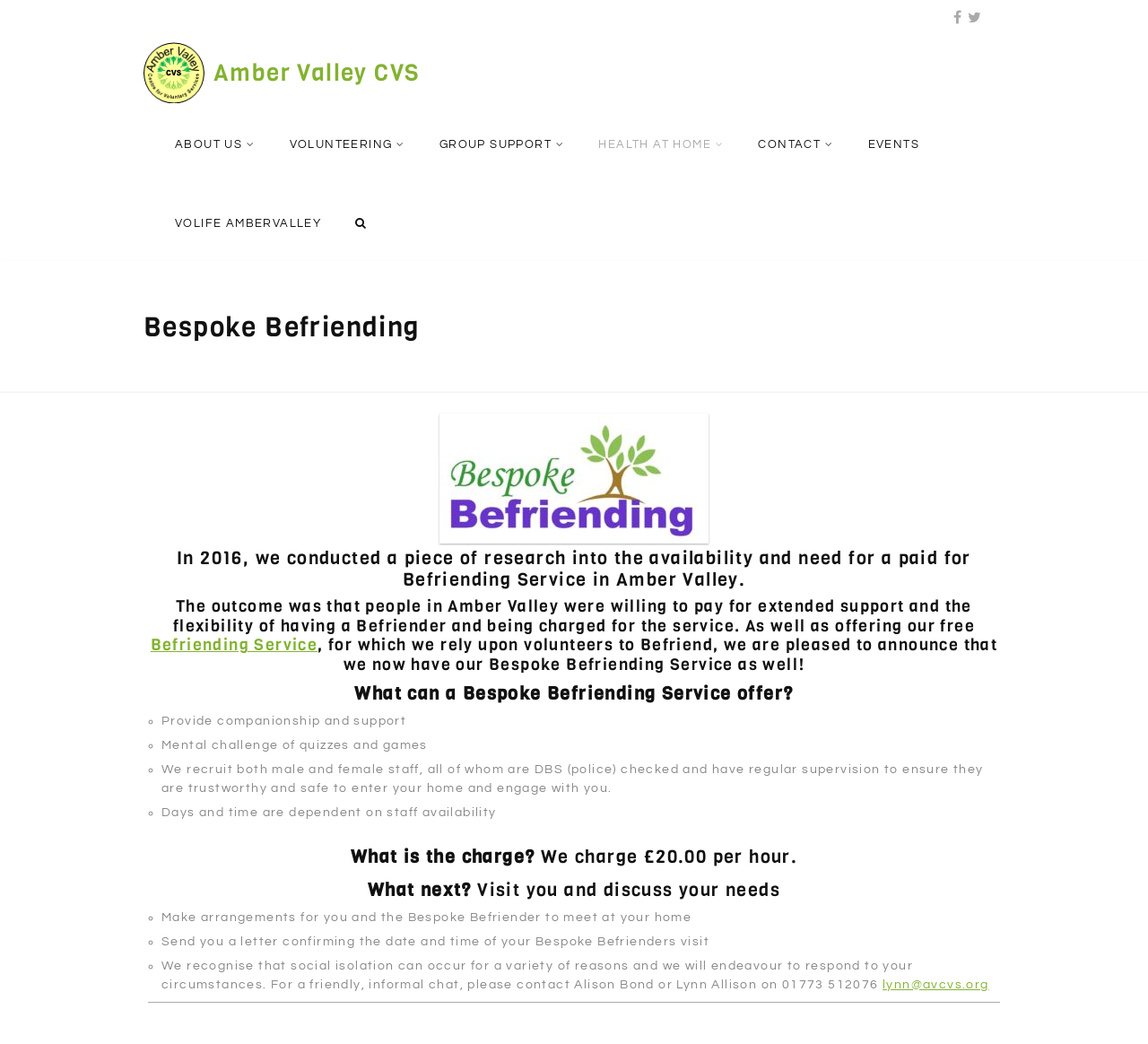Extract the bounding box coordinates of the UI element described: "Amber Valley CVS". Provide the coordinates in the format [left, top, right, bottom] with values ranging from 0 to 1.

[0.186, 0.057, 0.365, 0.083]